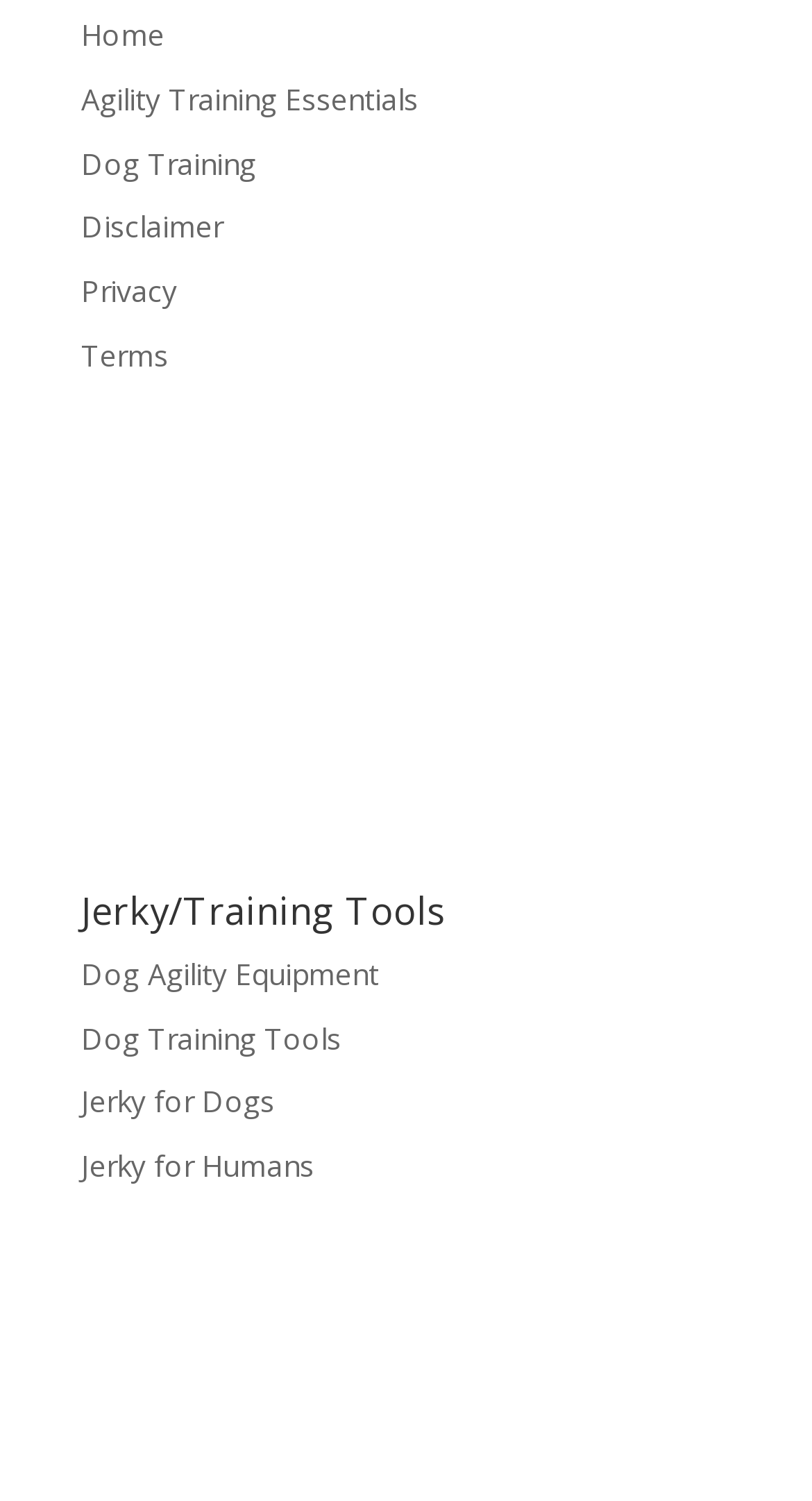Please determine the bounding box coordinates of the clickable area required to carry out the following instruction: "browse dog agility equipment". The coordinates must be four float numbers between 0 and 1, represented as [left, top, right, bottom].

[0.1, 0.635, 0.467, 0.662]